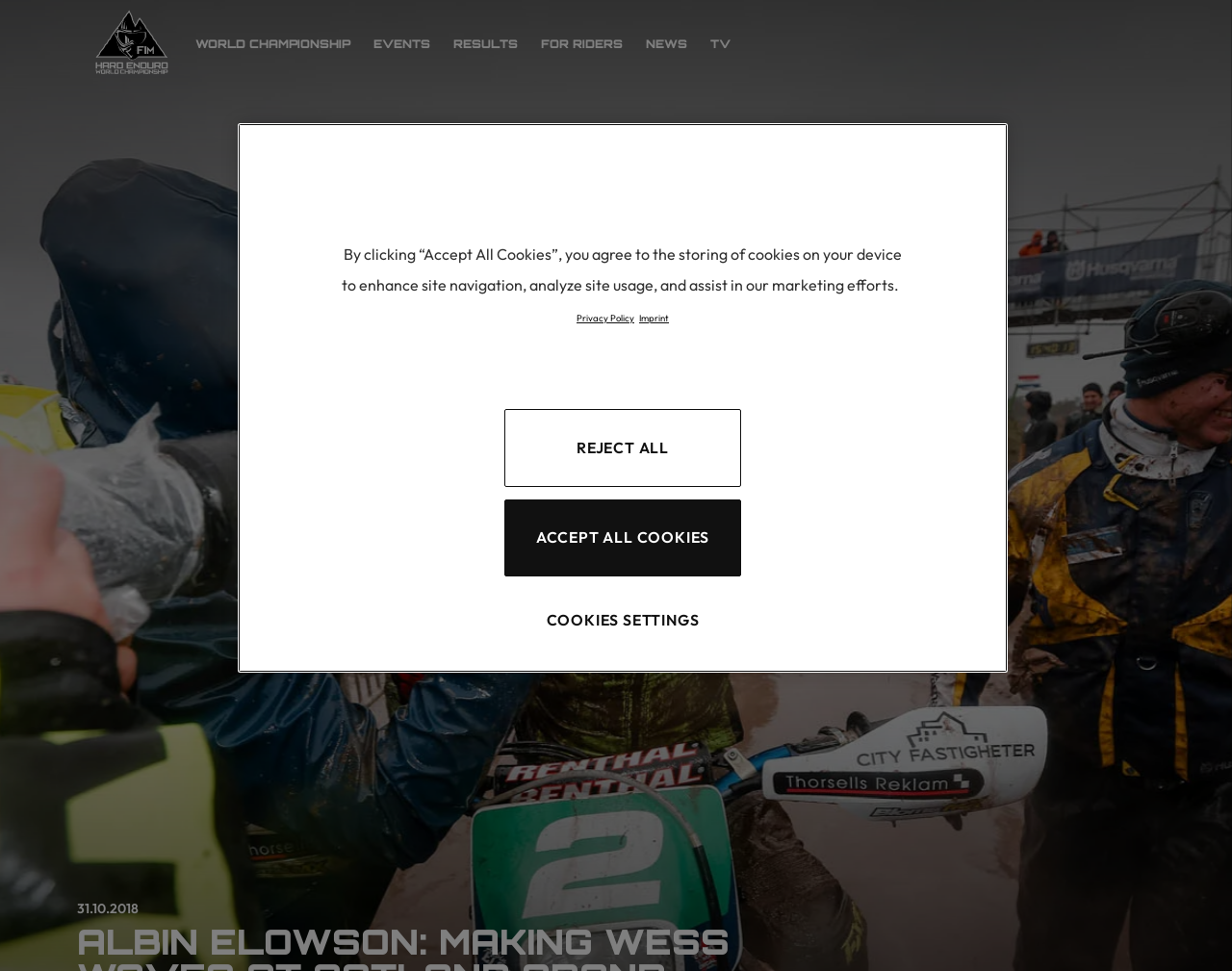What is the function of the 'TV' link?
Based on the content of the image, thoroughly explain and answer the question.

The 'TV' link likely provides access to video content related to Enduro, such as race highlights, interviews, or documentaries, which can be used to engage with the sport in a different way.